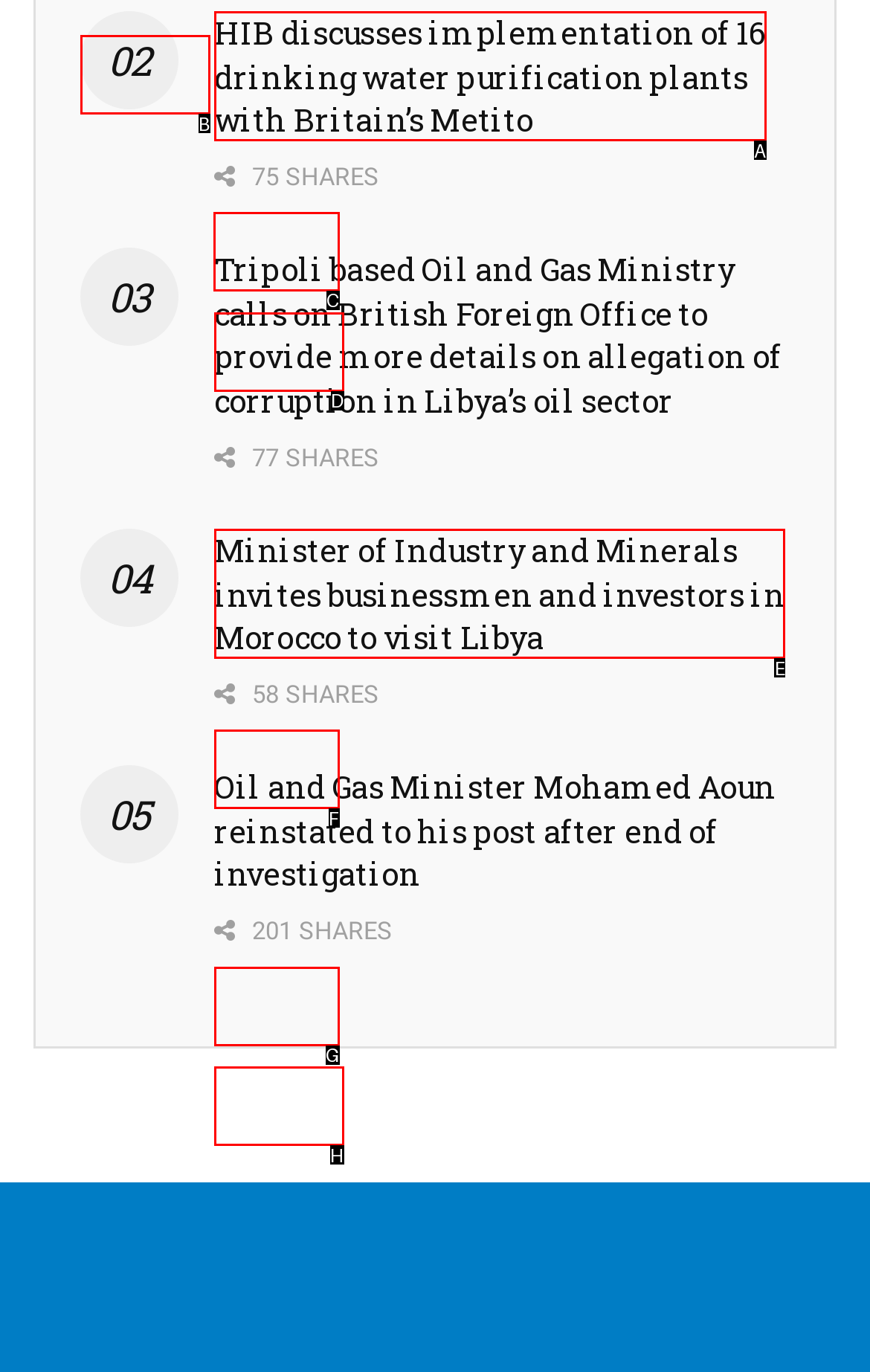Select the letter of the option that should be clicked to achieve the specified task: Share on social media. Respond with just the letter.

C